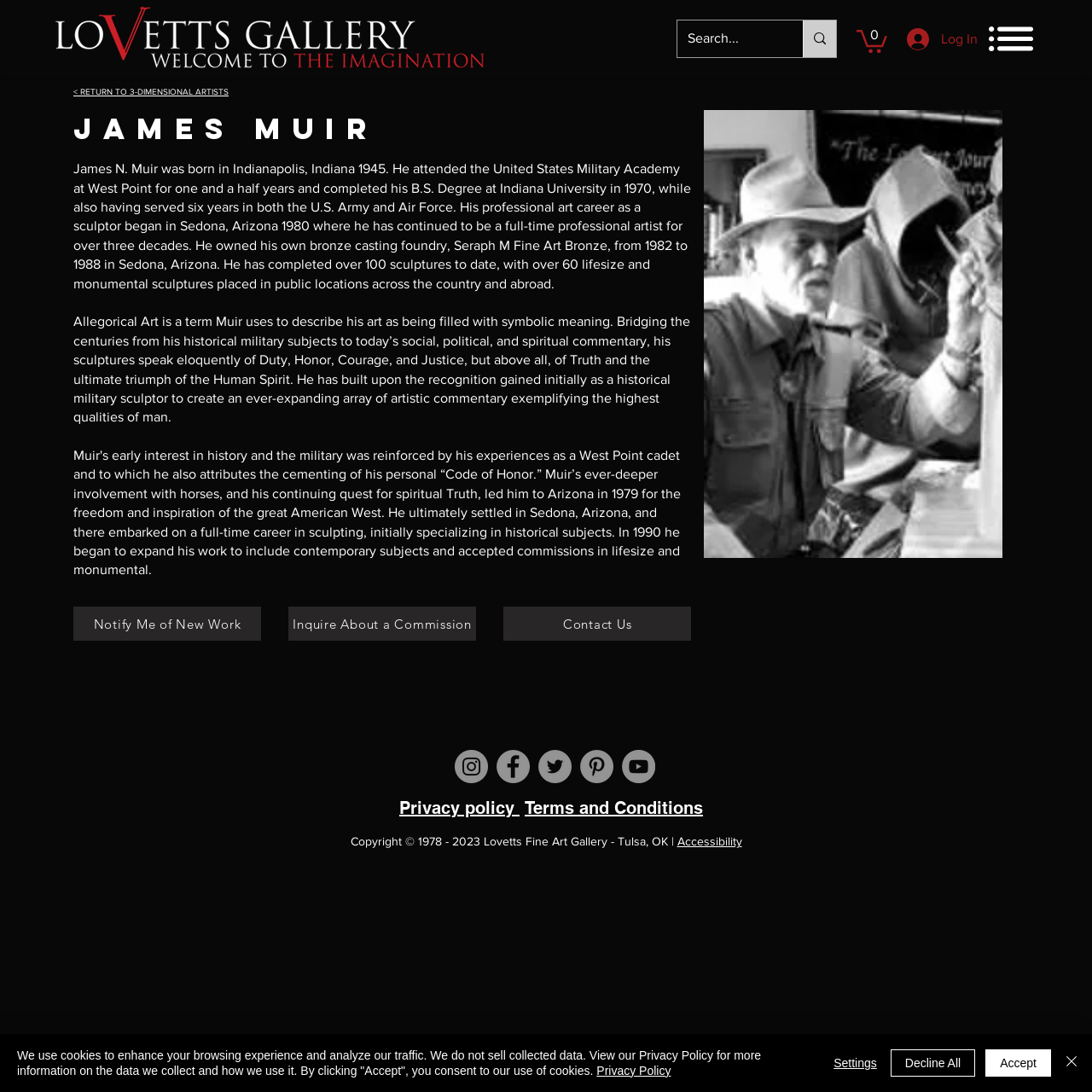Generate a comprehensive description of the webpage content.

This webpage is about James Muir, an artist, and his original art at Lovetts Gallery. At the top left, there is a link to Lovetts Gallery, accompanied by an image. Next to it, there is a search bar with a search button and a magnifying glass icon. On the top right, there are three buttons: Cart with 0 items, Log In, and Menu, each with an accompanying image.

Below the top section, there is a main content area. It starts with a link to return to 3-Dimensional Artists, followed by a heading "James Muir". There are two paragraphs of text describing James Muir's biography and art style. The first paragraph talks about his early life, education, and career as a sculptor. The second paragraph explains his art style, which he calls Allegorical Art, and its themes.

Under the paragraphs, there are three buttons: Notify Me of New Work, Inquire About a Commission, and Contact Us. 

At the bottom of the page, there is a social bar with links to Lovetts Gallery's social media profiles, including Instagram, Facebook, Twitter, Pinterest, and YouTube. Next to the social bar, there are links to Privacy Policy, Terms and Conditions, and Copyright information.

Finally, there is a cookie policy alert at the very bottom of the page, which informs users about the use of cookies and provides links to the Privacy Policy and options to Accept, Decline All, or adjust Settings.